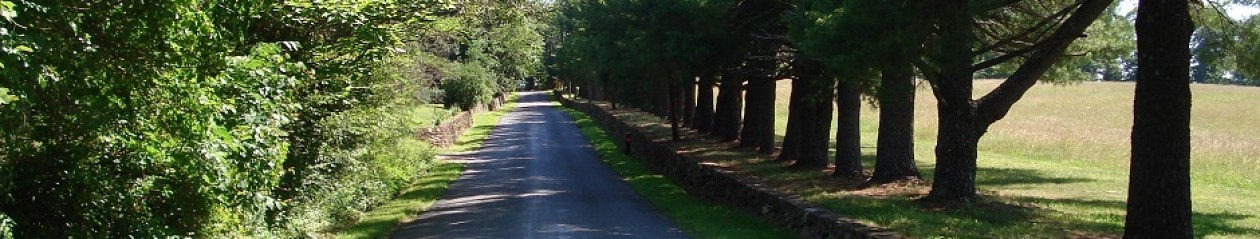Explain the image in a detailed way.

A serene landscape photograph showcasing a winding country road flanked by lush greenery on both sides. Tall trees line the right side of the path, their thick trunks creating a natural canopy overhead, while the left side features dense shrubs and foliage. The sun filters through the leaves, casting dappled light on the asphalt surface. In the background, an open field stretches out, adding to the tranquil atmosphere. This image encapsulates a peaceful, rural setting that invites viewers to imagine a leisurely stroll or drive along the picturesque route.